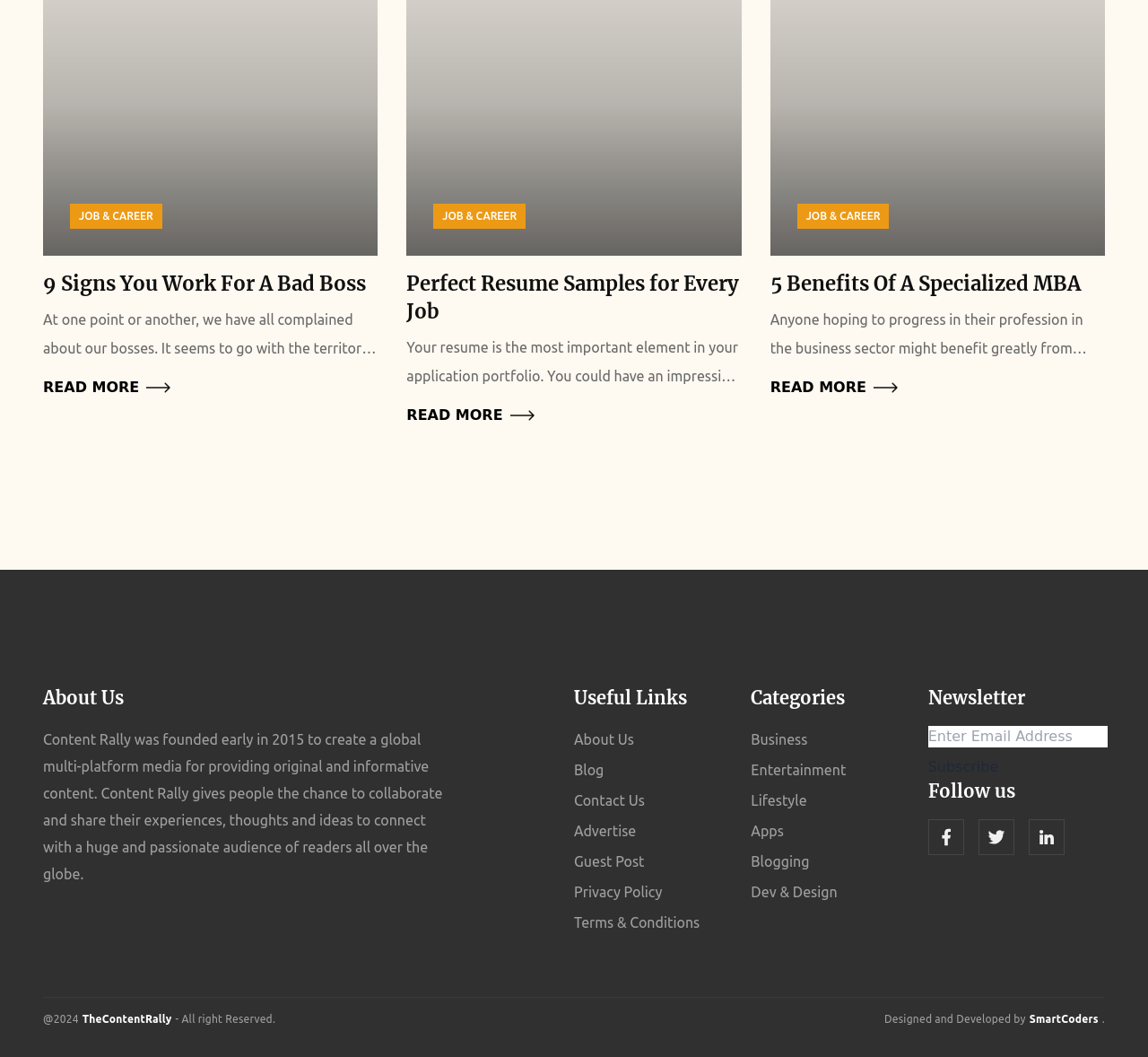Please predict the bounding box coordinates of the element's region where a click is necessary to complete the following instruction: "Switch to Chinese version". The coordinates should be represented by four float numbers between 0 and 1, i.e., [left, top, right, bottom].

None